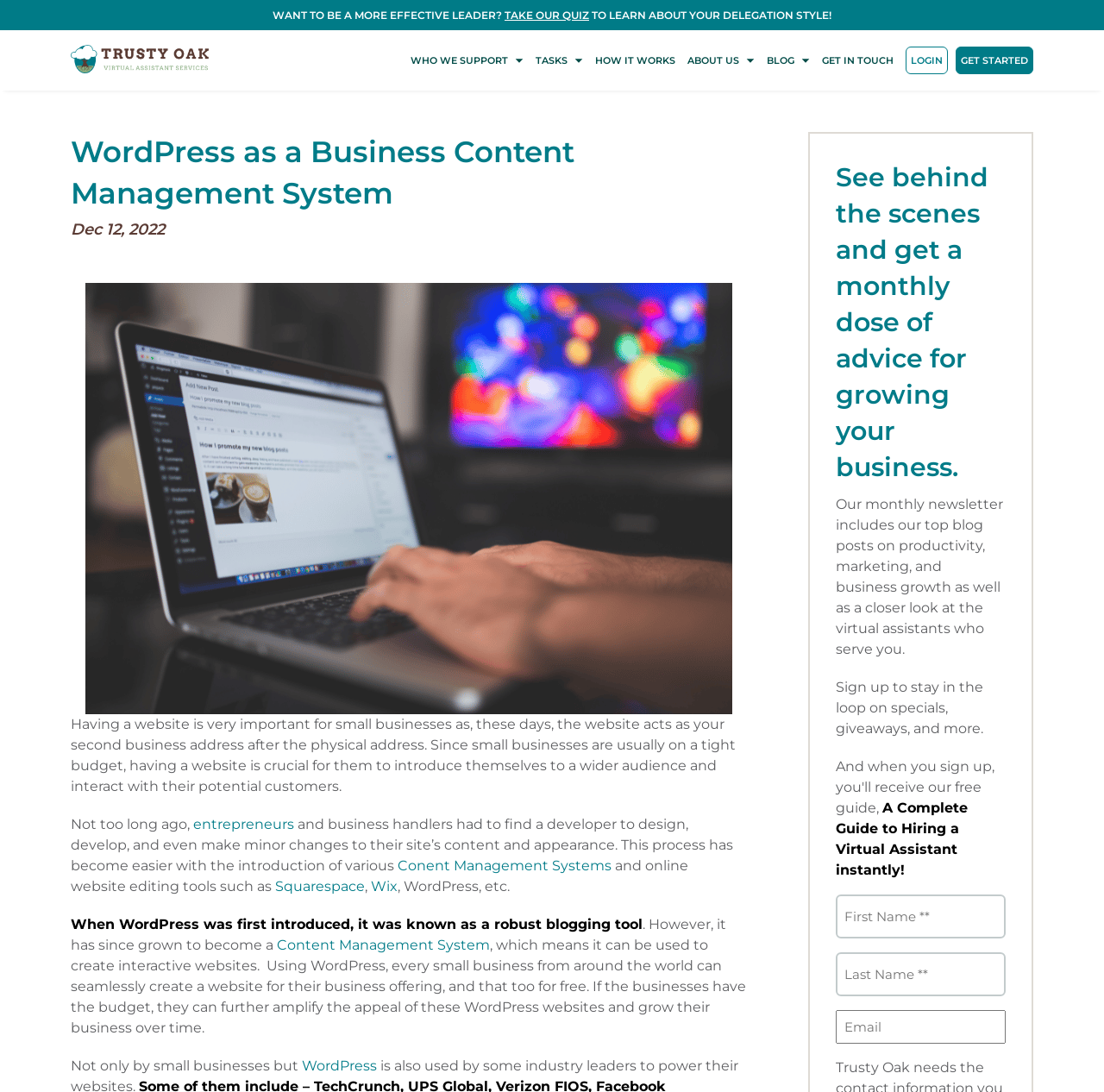Provide the bounding box coordinates of the area you need to click to execute the following instruction: "Get started with Trusty Oak".

[0.866, 0.043, 0.936, 0.068]